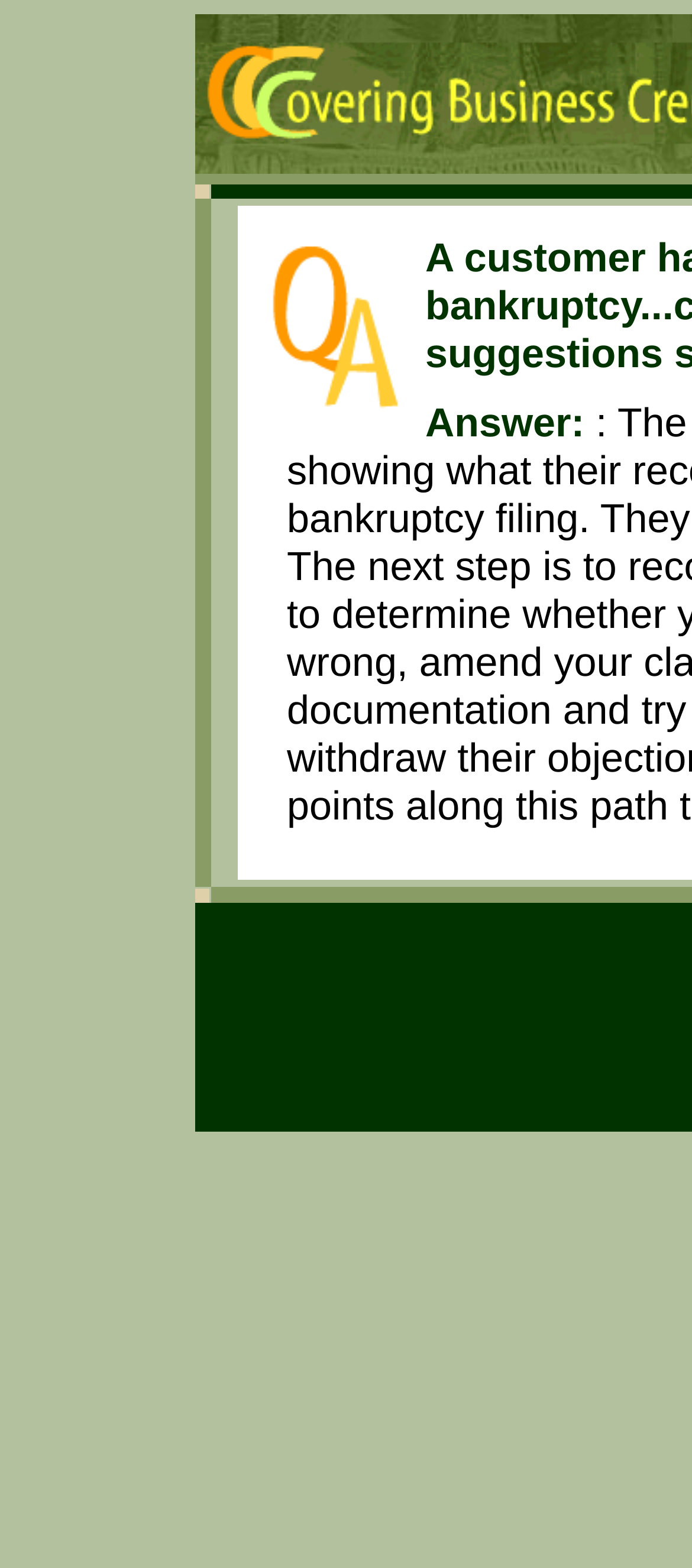What is the layout structure of the webpage?
Identify the answer in the screenshot and reply with a single word or phrase.

Table-based